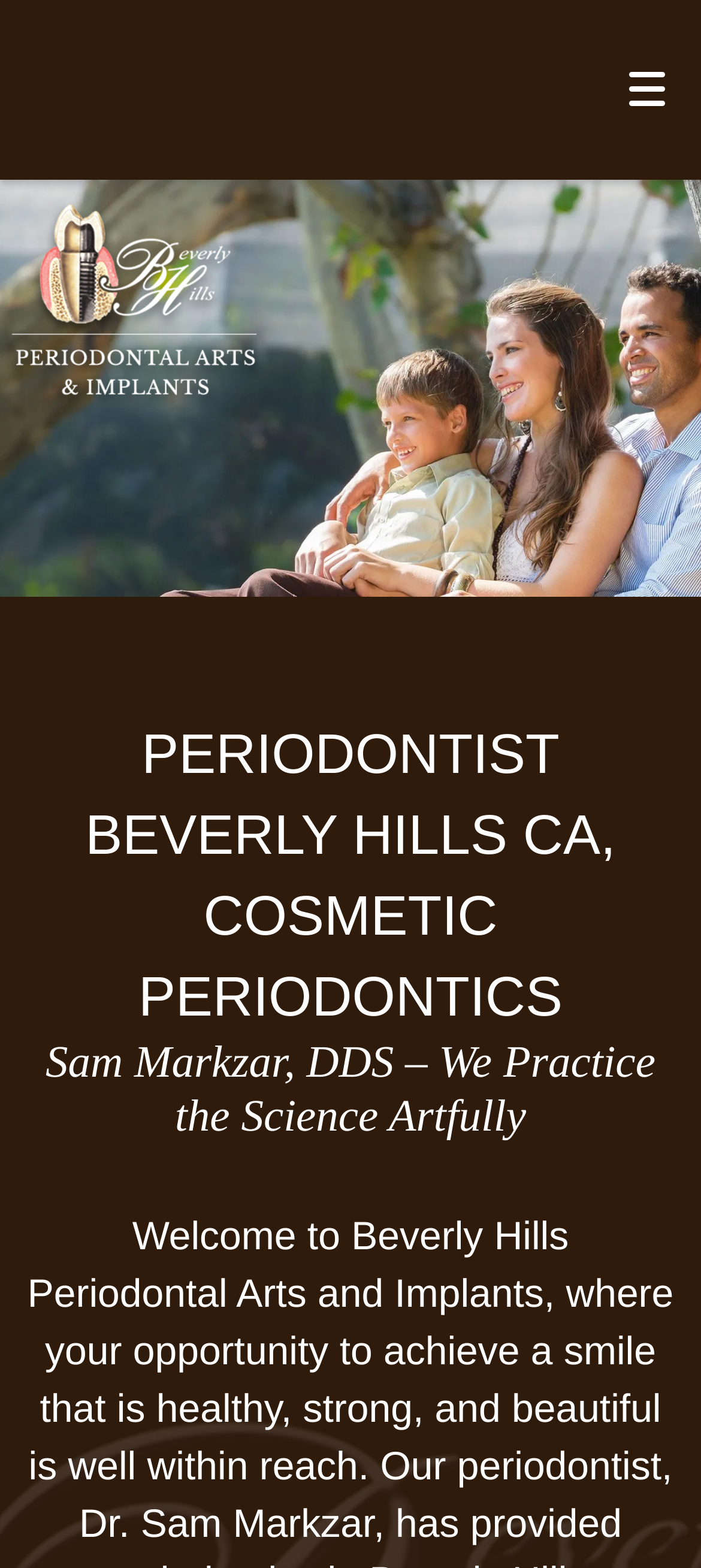Locate the bounding box coordinates of the element to click to perform the following action: 'Go to the Home page'. The coordinates should be given as four float values between 0 and 1, in the form of [left, top, right, bottom].

[0.0, 0.225, 1.0, 0.267]